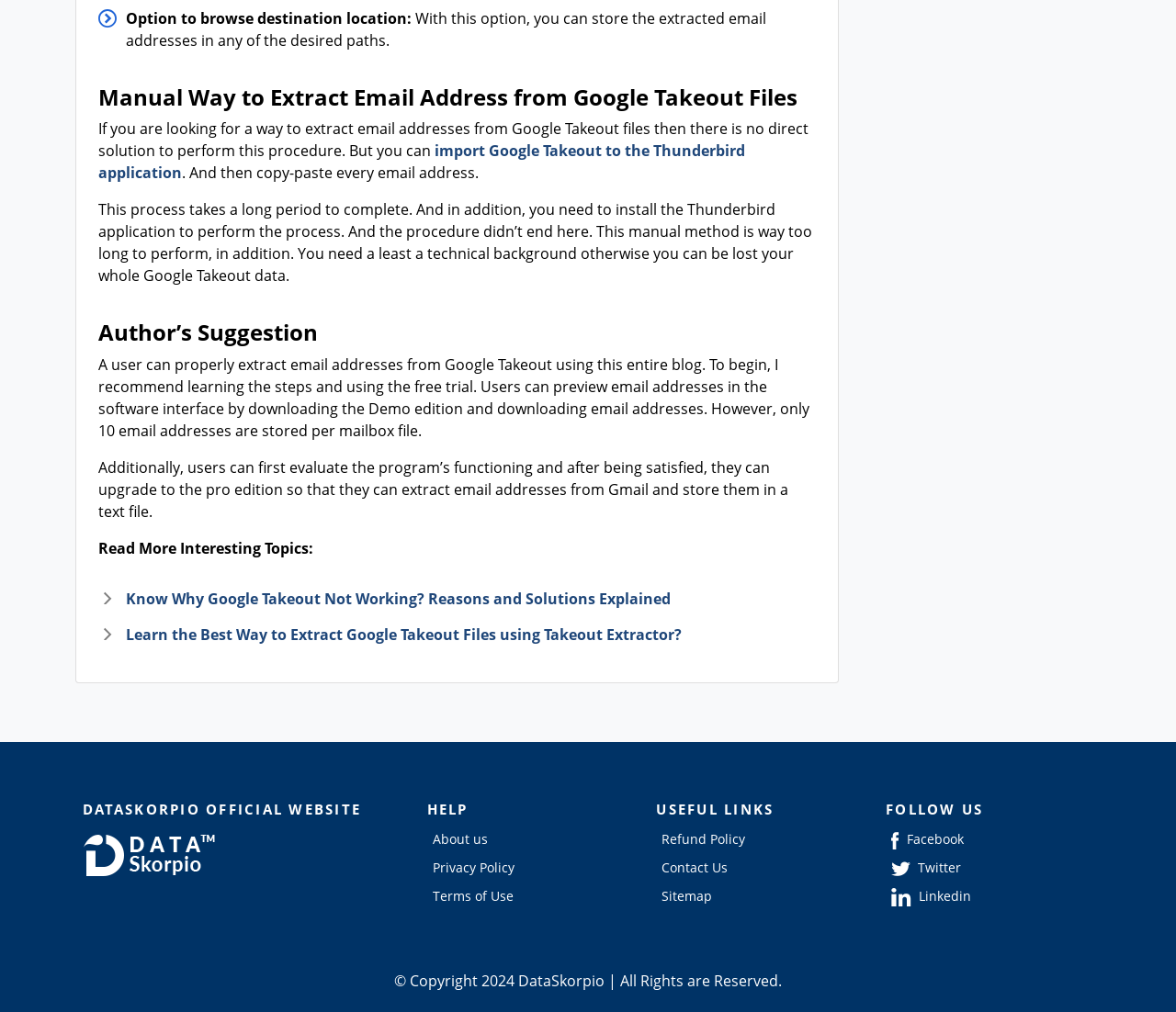Please identify the bounding box coordinates of the element I should click to complete this instruction: 'Click the link to import Google Takeout to the Thunderbird application'. The coordinates should be given as four float numbers between 0 and 1, like this: [left, top, right, bottom].

[0.084, 0.139, 0.634, 0.181]